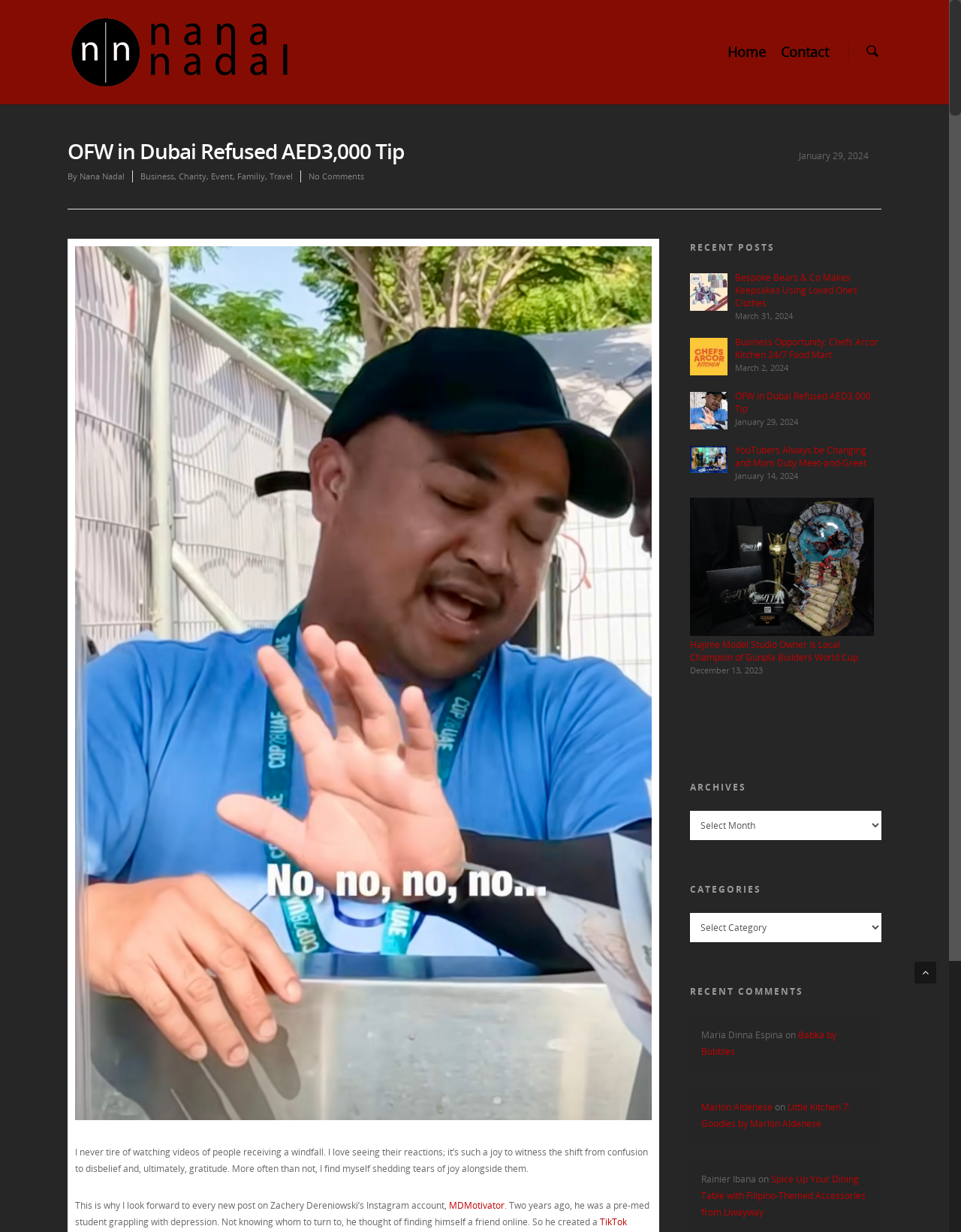Determine the bounding box coordinates for the clickable element to execute this instruction: "Learn about the company". Provide the coordinates as four float numbers between 0 and 1, i.e., [left, top, right, bottom].

None